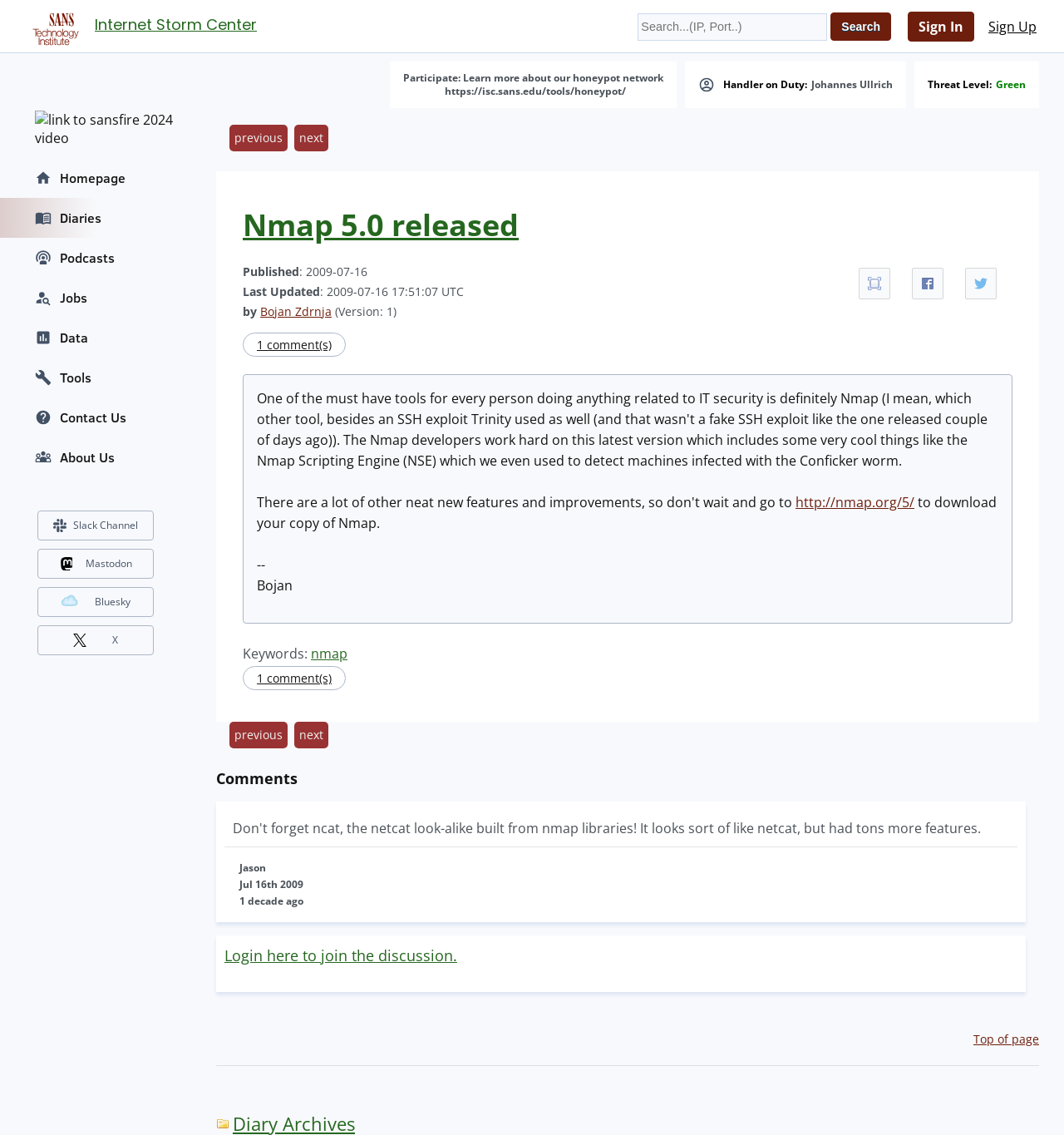What is the name of the handler on duty?
Give a thorough and detailed response to the question.

I found the answer by looking at the section that says 'Handler on Duty:' and then reading the name that follows, which is 'Johannes Ullrich'.